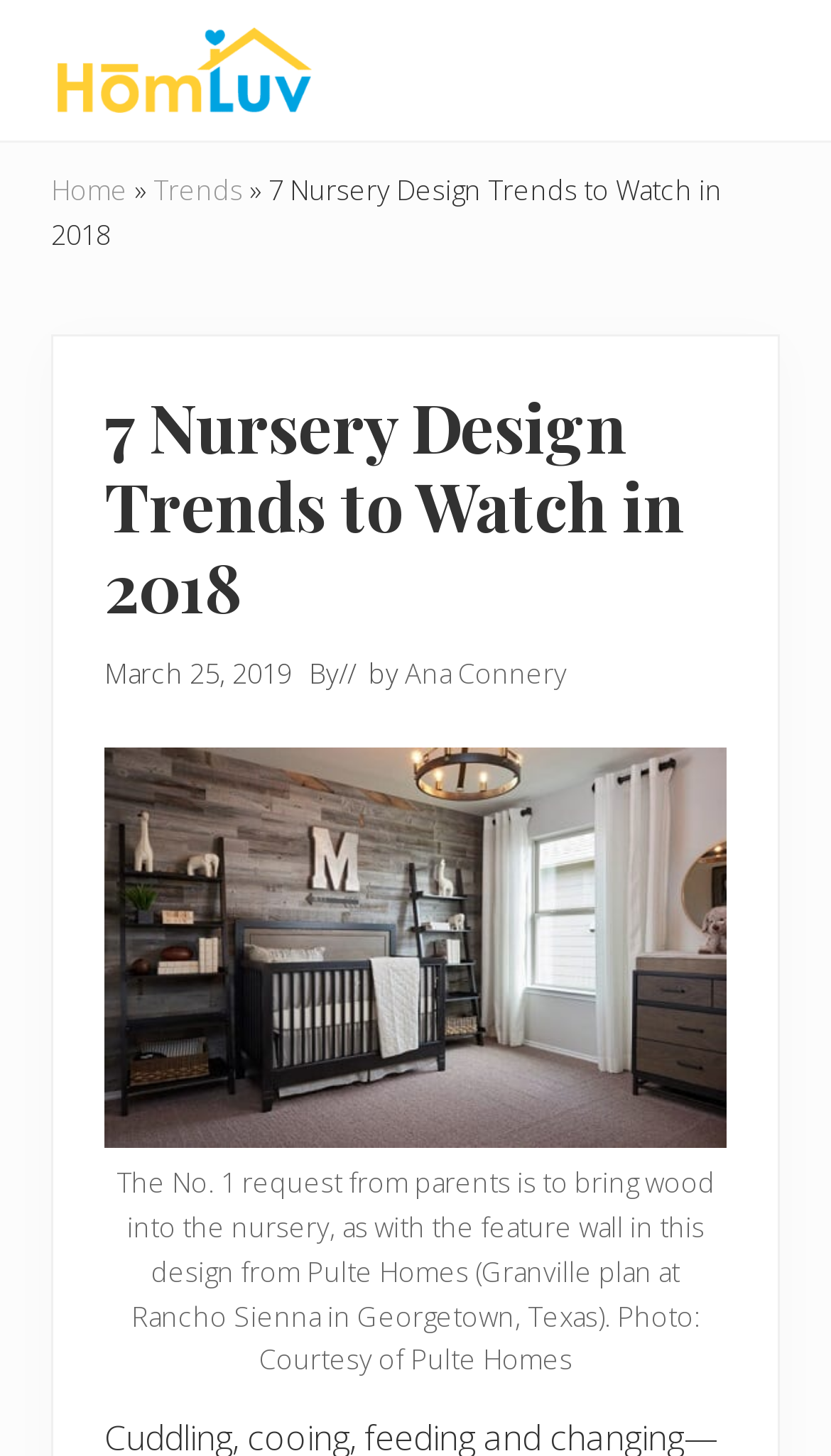From the webpage screenshot, predict the bounding box coordinates (top-left x, top-left y, bottom-right x, bottom-right y) for the UI element described here: Home

[0.062, 0.117, 0.154, 0.143]